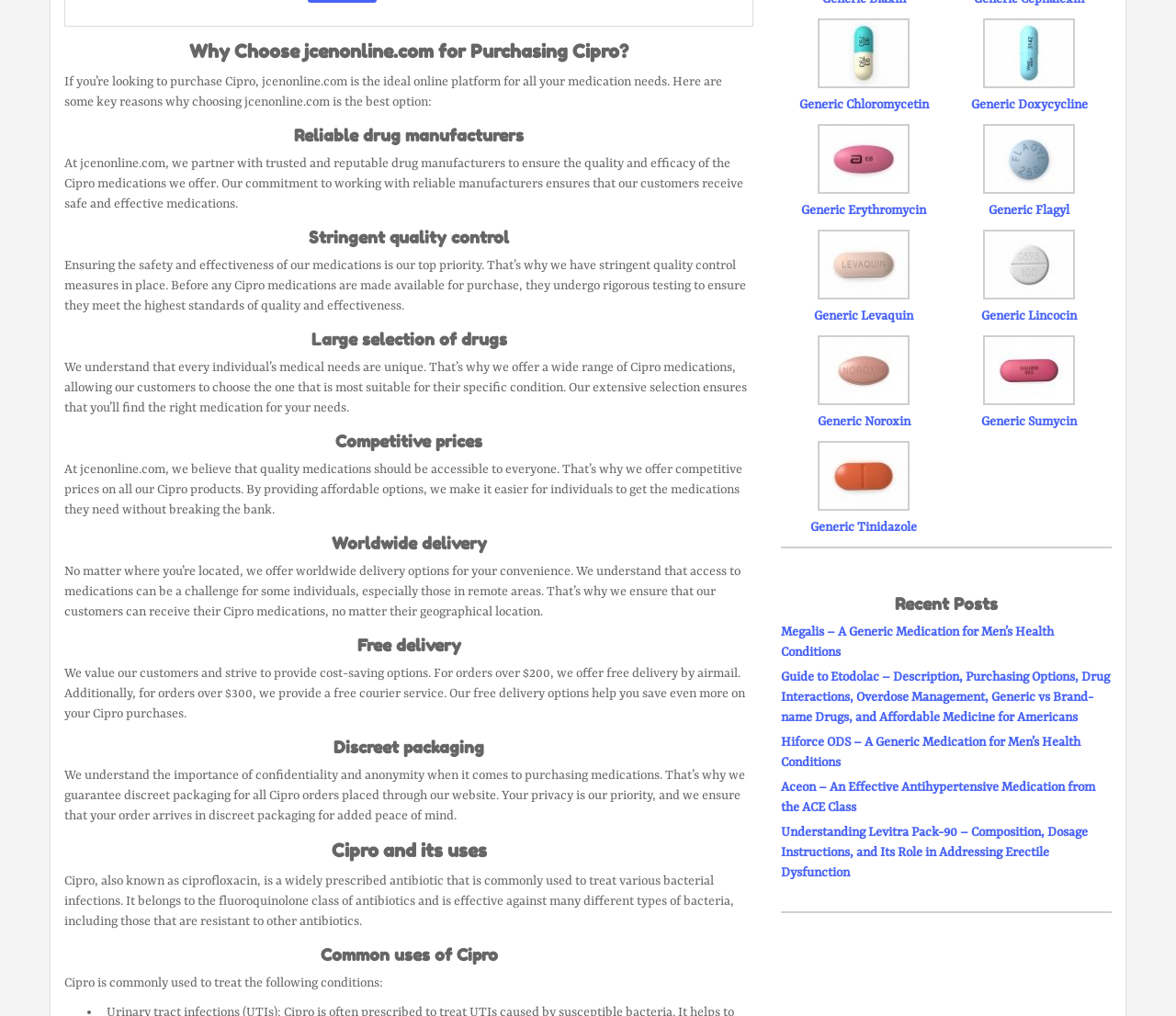Predict the bounding box of the UI element based on this description: "Generic Levaquin".

[0.692, 0.304, 0.777, 0.318]